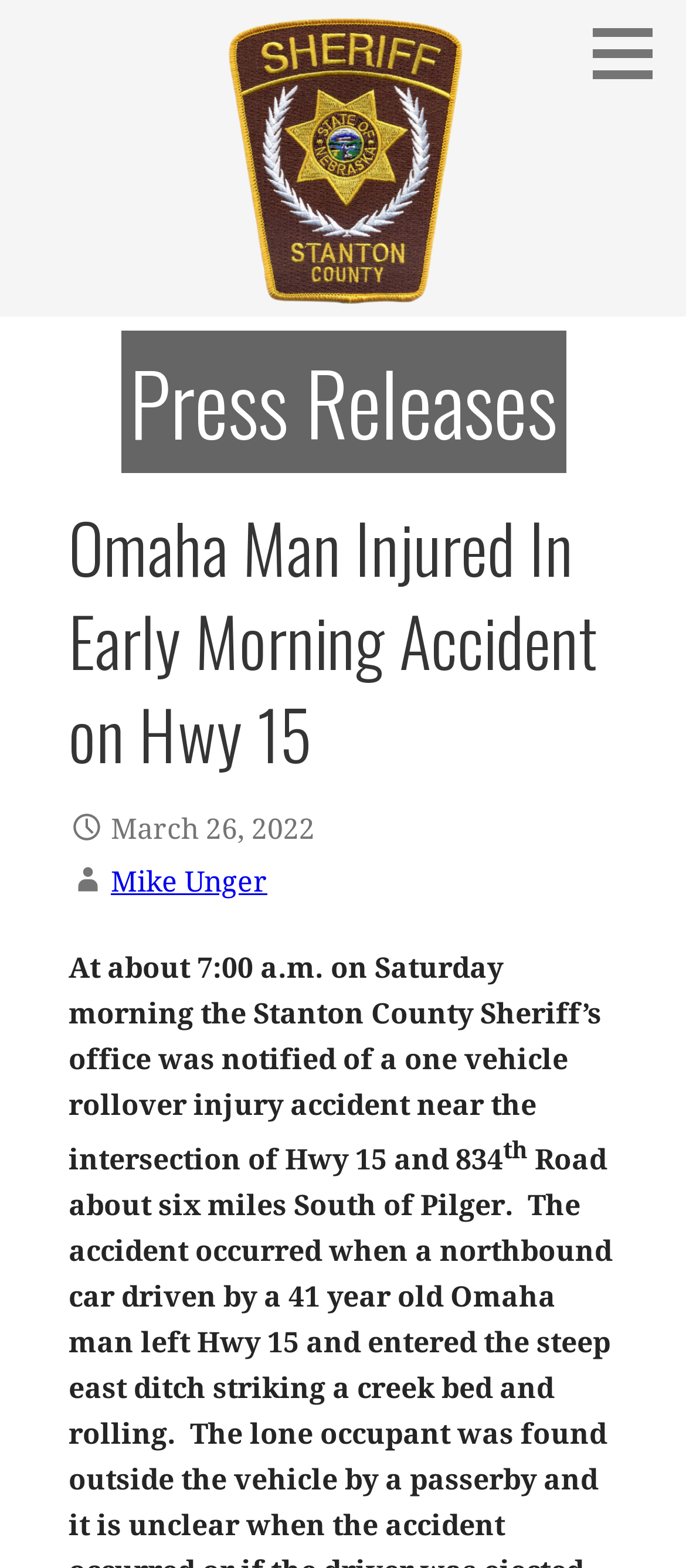Who is the author of the article?
Please provide a comprehensive answer based on the details in the screenshot.

I found the author's name by looking at the link 'Mike Unger' which is located below the heading 'Press Releases' and next to the date of the accident.